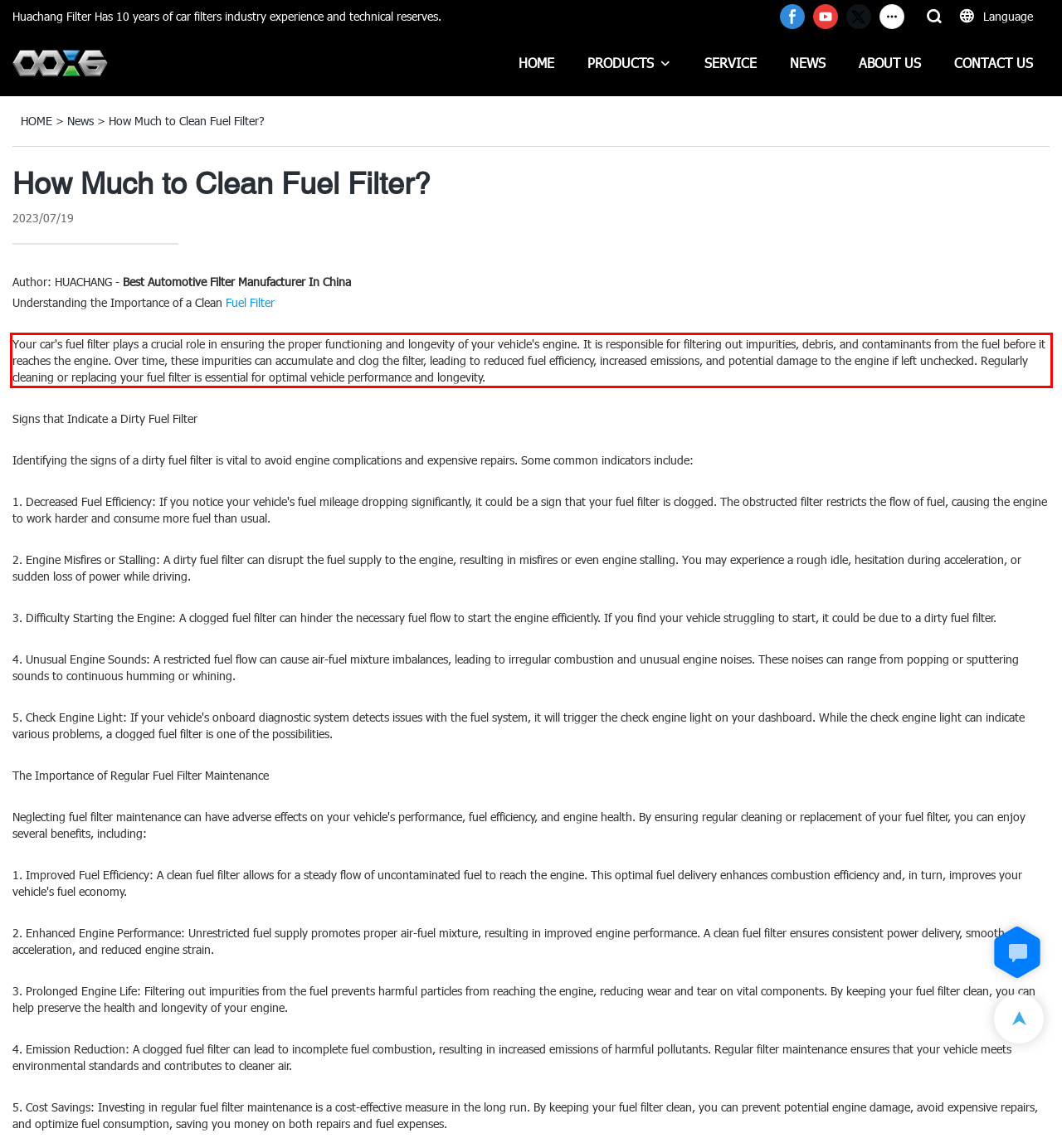You have a screenshot of a webpage with a red bounding box. Identify and extract the text content located inside the red bounding box.

Your car's fuel filter plays a crucial role in ensuring the proper functioning and longevity of your vehicle's engine. It is responsible for filtering out impurities, debris, and contaminants from the fuel before it reaches the engine. Over time, these impurities can accumulate and clog the filter, leading to reduced fuel efficiency, increased emissions, and potential damage to the engine if left unchecked. Regularly cleaning or replacing your fuel filter is essential for optimal vehicle performance and longevity.